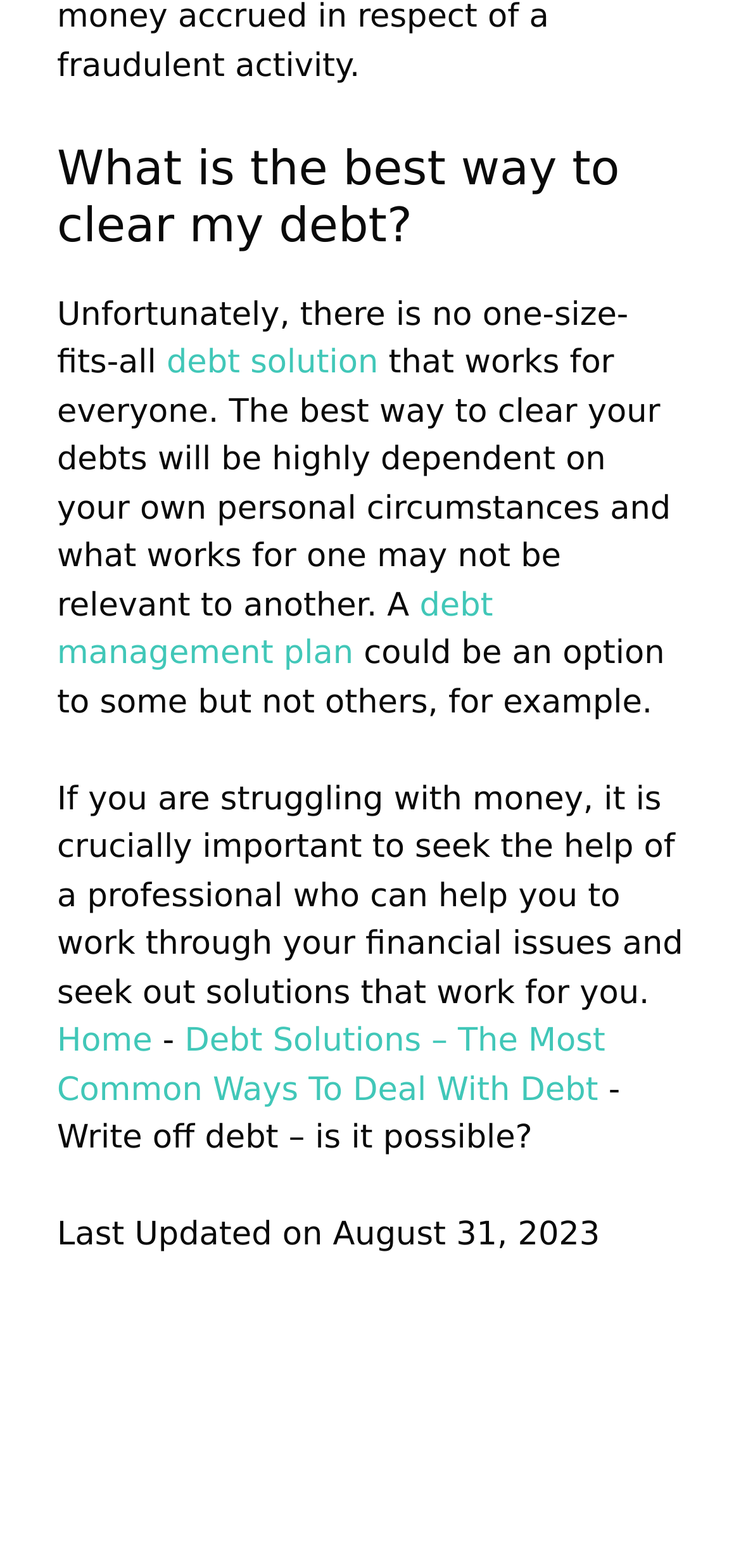Please specify the bounding box coordinates in the format (top-left x, top-left y, bottom-right x, bottom-right y), with values ranging from 0 to 1. Identify the bounding box for the UI component described as follows: Home

[0.077, 0.652, 0.206, 0.676]